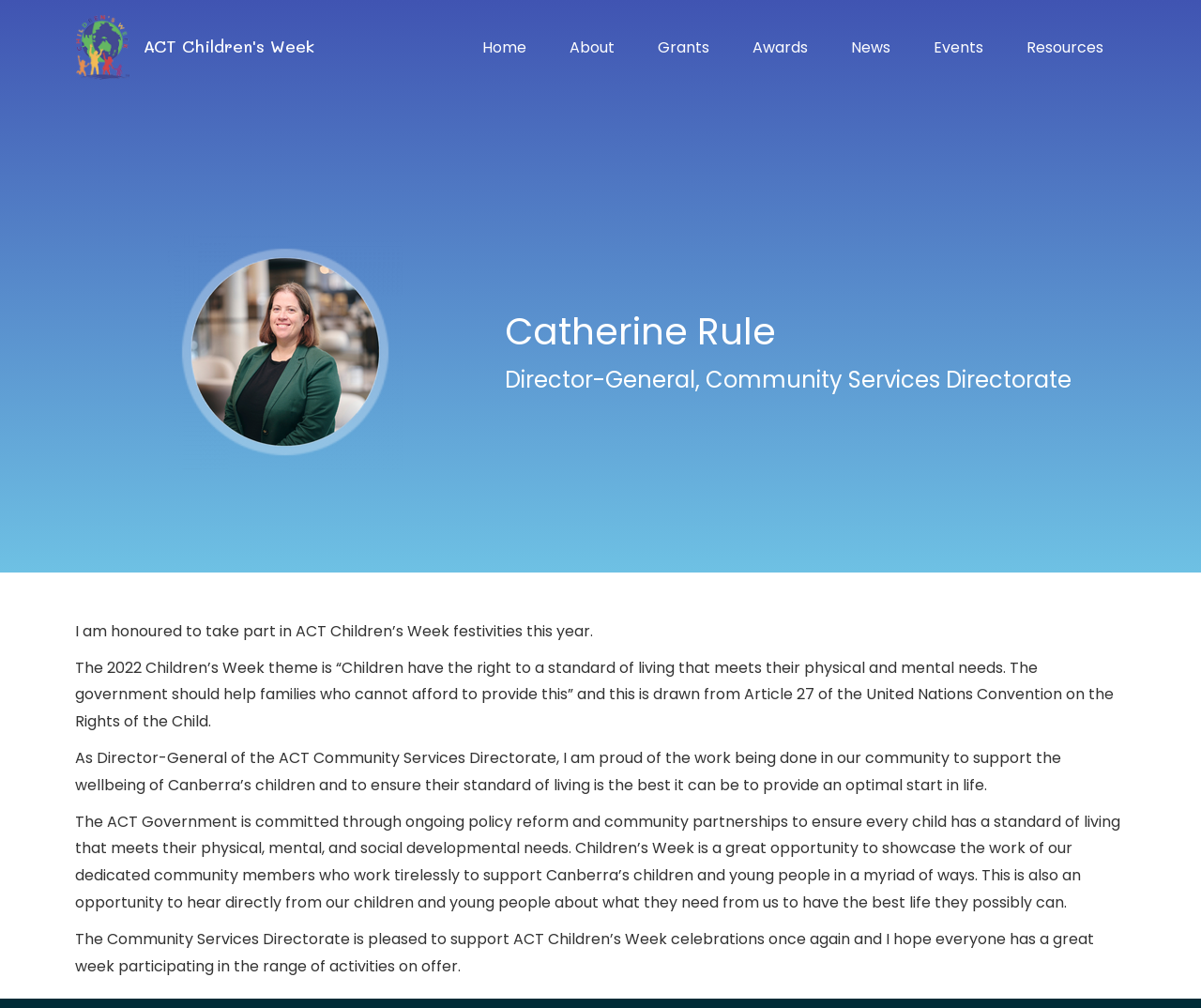Locate the coordinates of the bounding box for the clickable region that fulfills this instruction: "Click on Catherine Rule image".

[0.14, 0.233, 0.335, 0.466]